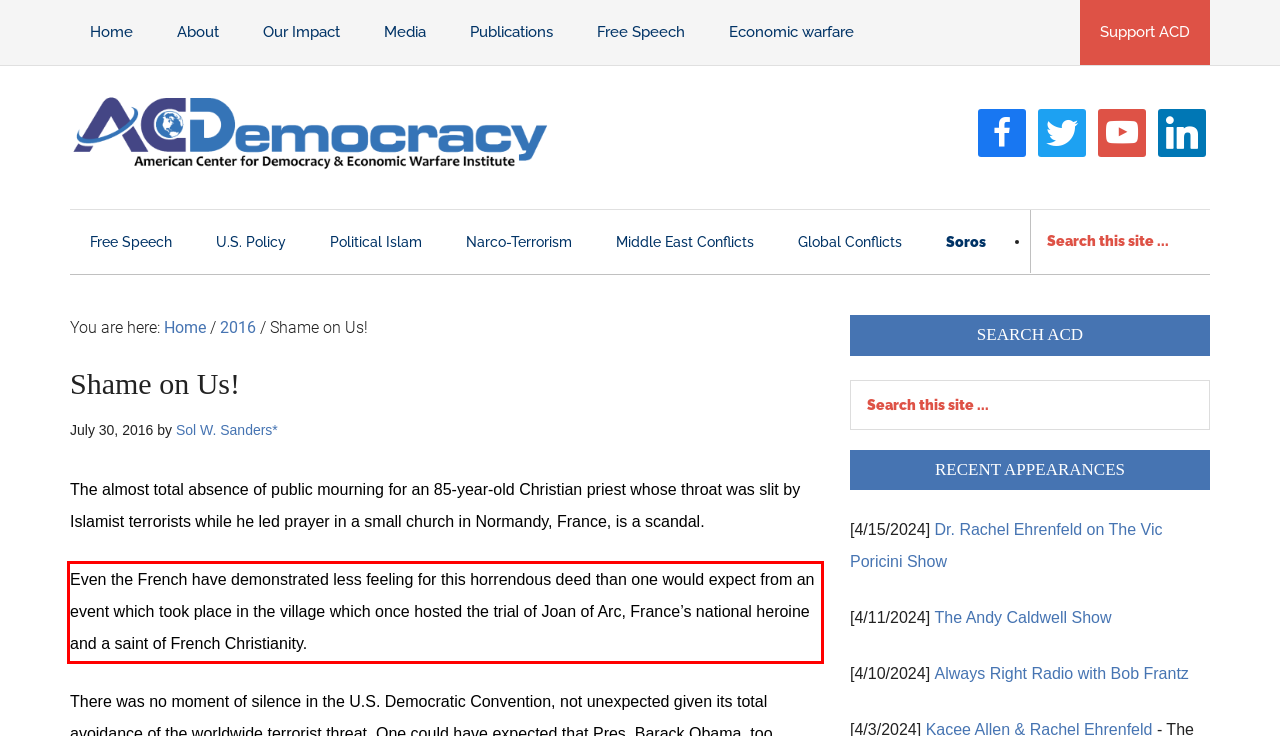You have a webpage screenshot with a red rectangle surrounding a UI element. Extract the text content from within this red bounding box.

Even the French have demonstrated less feeling for this horrendous deed than one would expect from an event which took place in the village which once hosted the trial of Joan of Arc, France’s national heroine and a saint of French Christianity.